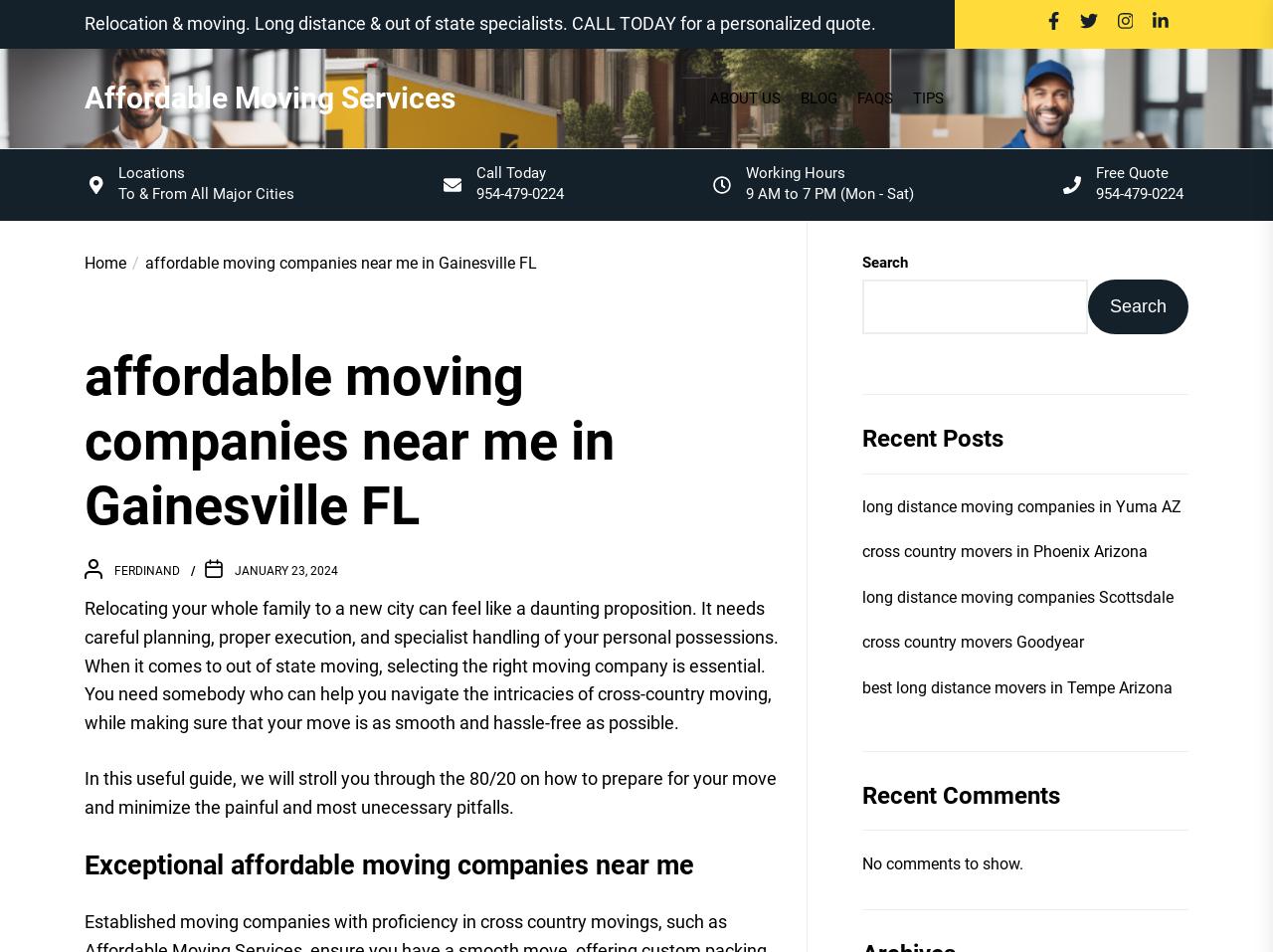Determine the bounding box coordinates of the clickable region to execute the instruction: "Click the 'Affordable Moving Services' link". The coordinates should be four float numbers between 0 and 1, denoted as [left, top, right, bottom].

[0.066, 0.084, 0.358, 0.122]